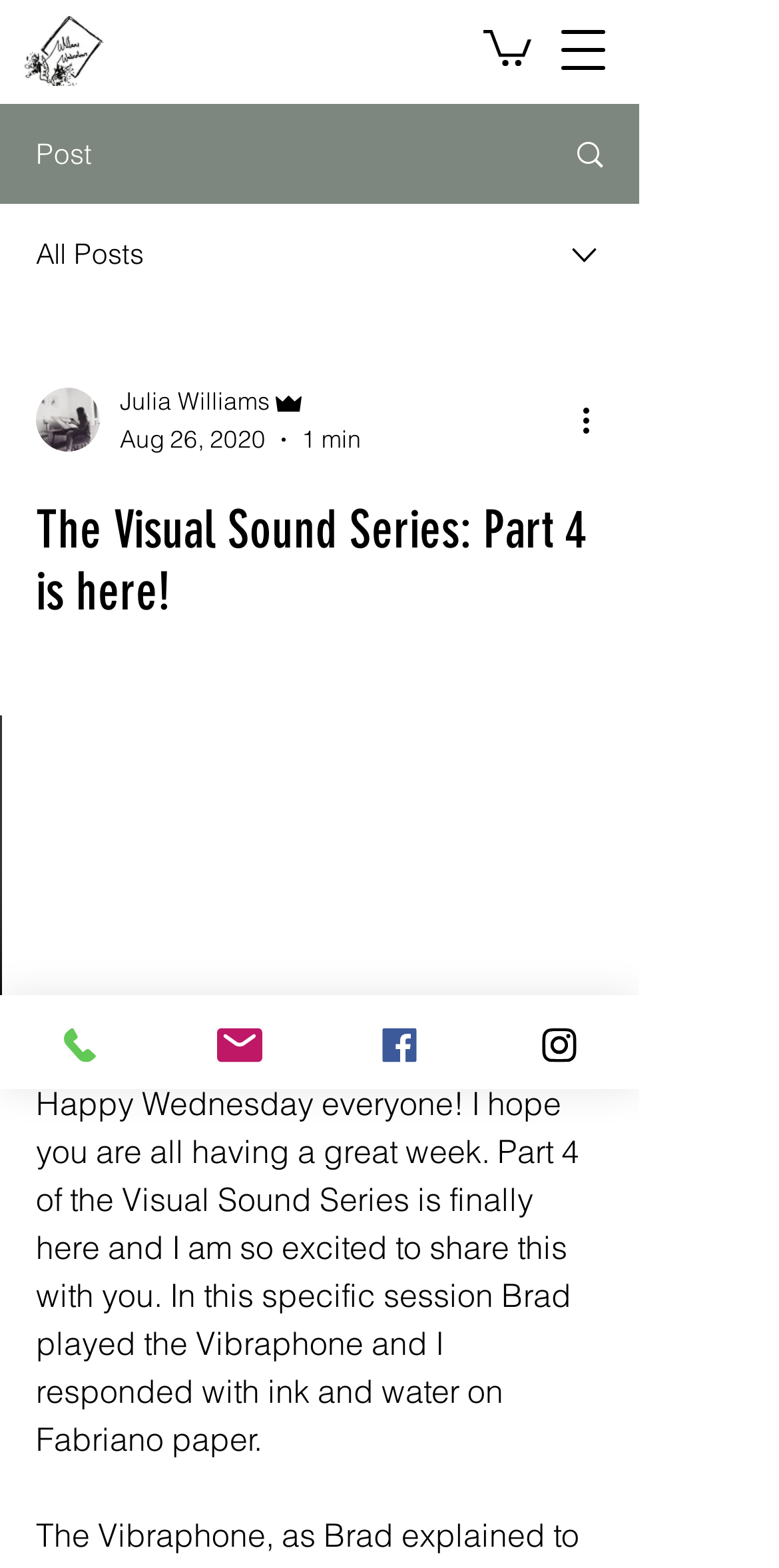What is the medium used for the artwork?
Please describe in detail the information shown in the image to answer the question.

I found the medium used for the artwork by reading the StaticText element, which describes the content of the post. It says 'Brad played the Vibraphone and I responded with ink and water on Fabriano paper'.